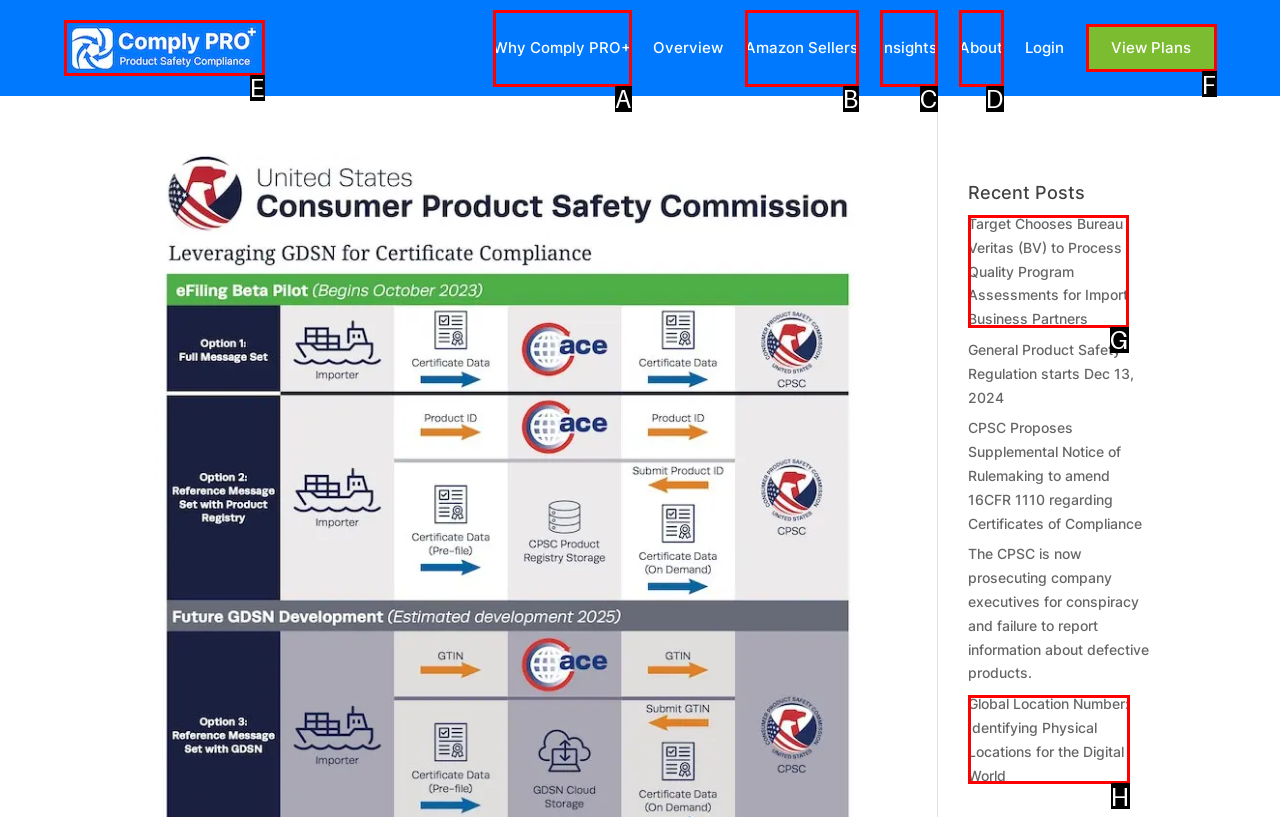Determine the option that best fits the description: Privacy Policy
Reply with the letter of the correct option directly.

None